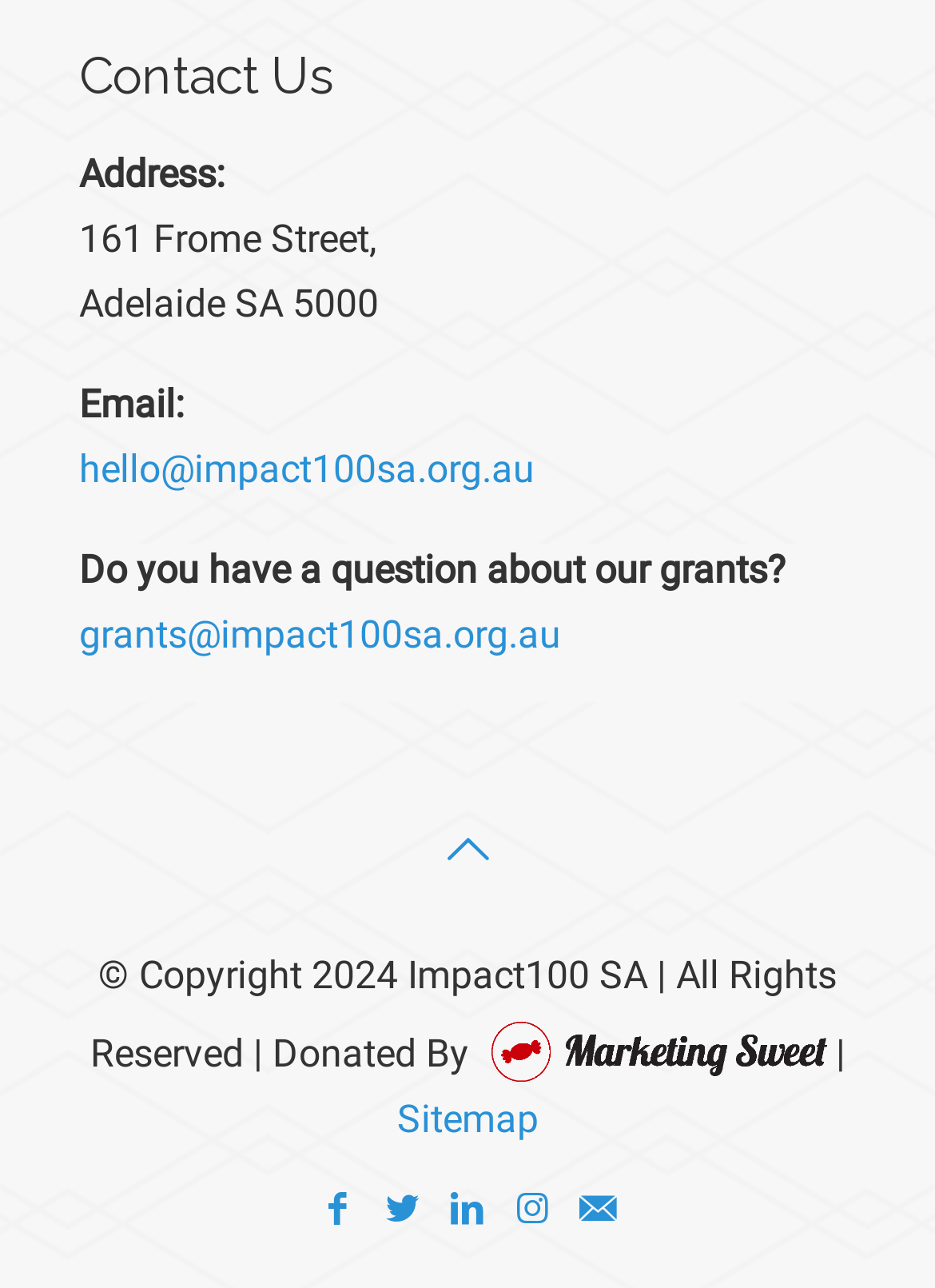Please answer the following question using a single word or phrase: 
What is the text above the email address 'hello@impact100sa.org.au'?

Email: